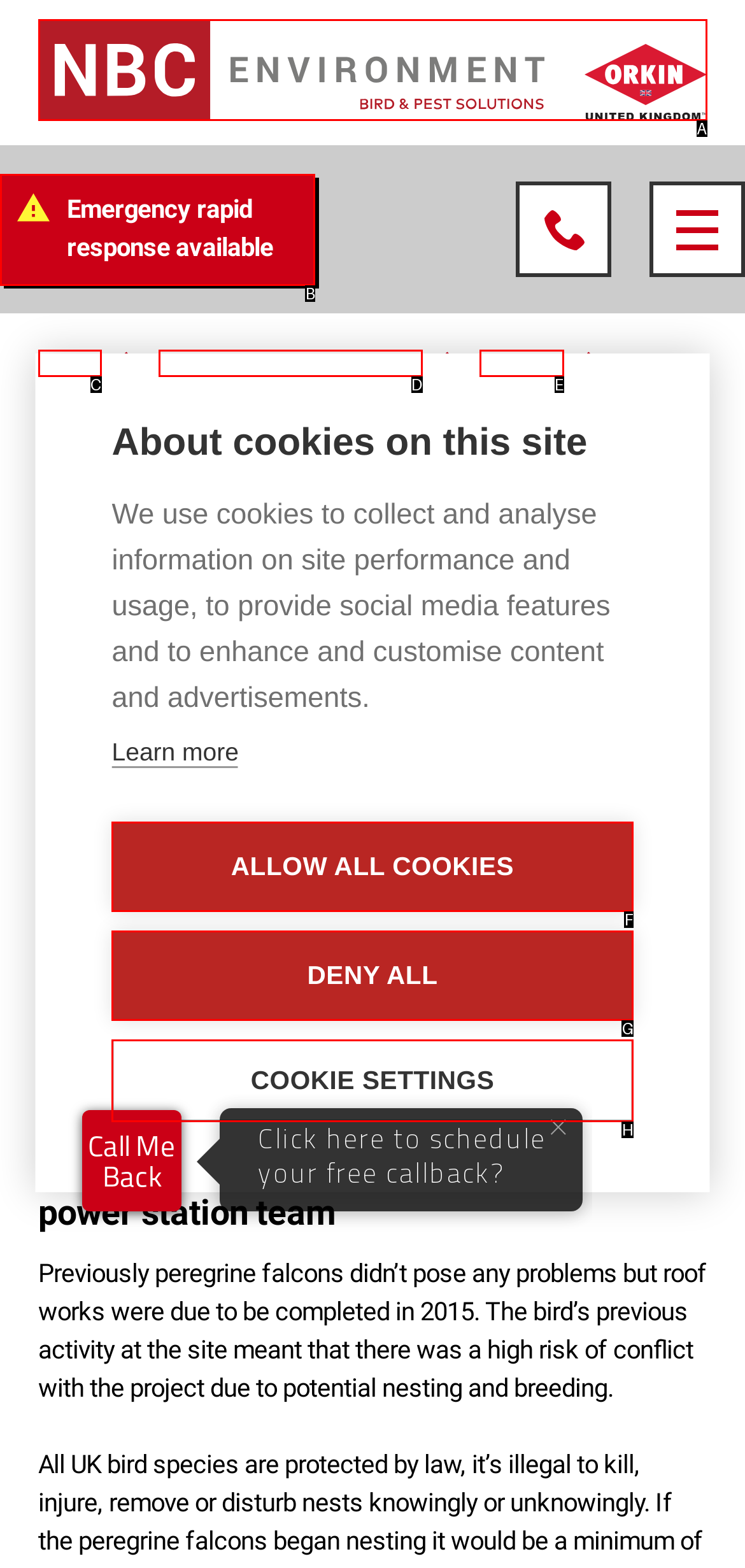Pick the right letter to click to achieve the task: Click the 'Warning Emergency rapid response available' link
Answer with the letter of the correct option directly.

B